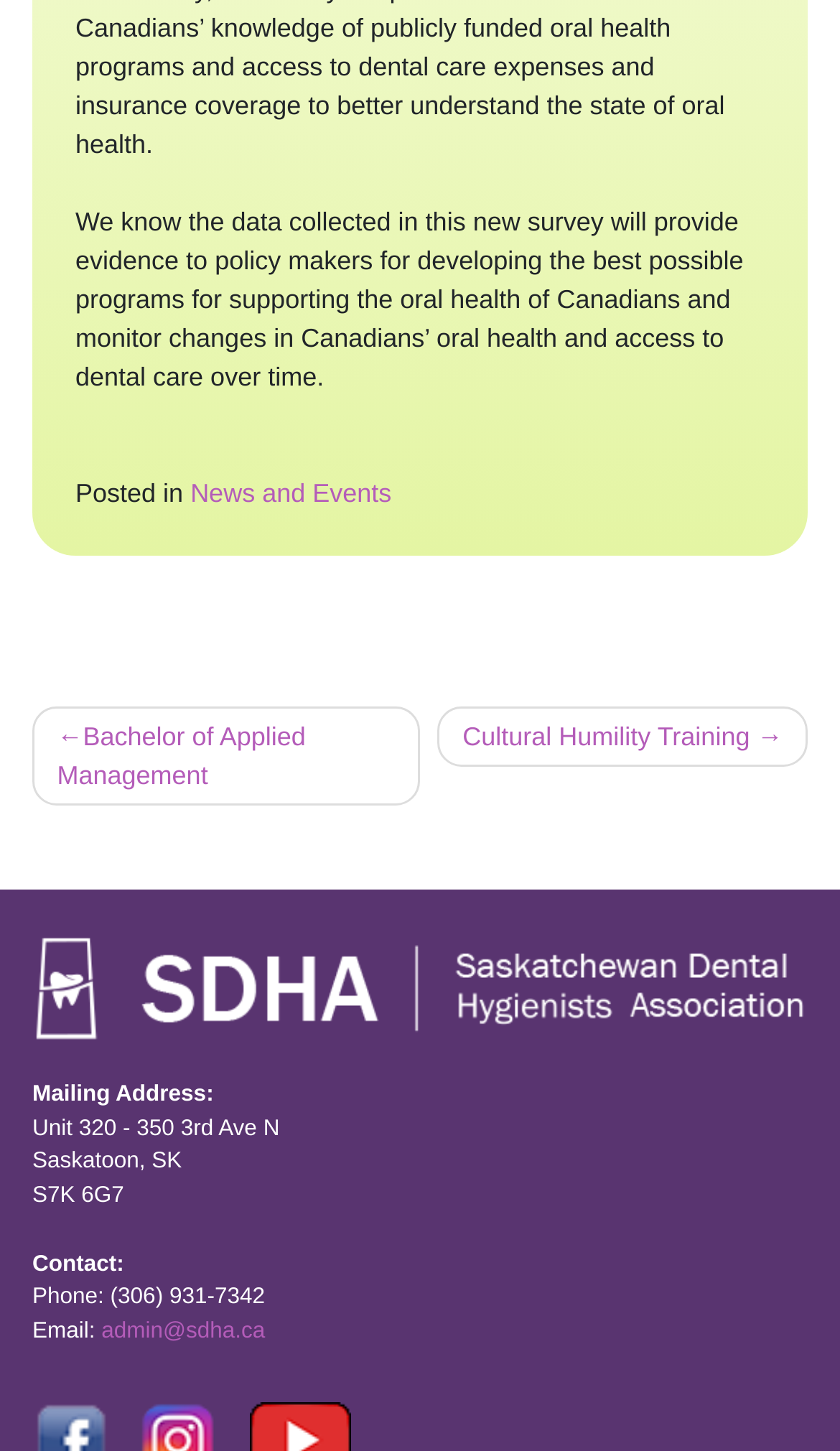Locate and provide the bounding box coordinates for the HTML element that matches this description: "Products and Service".

None